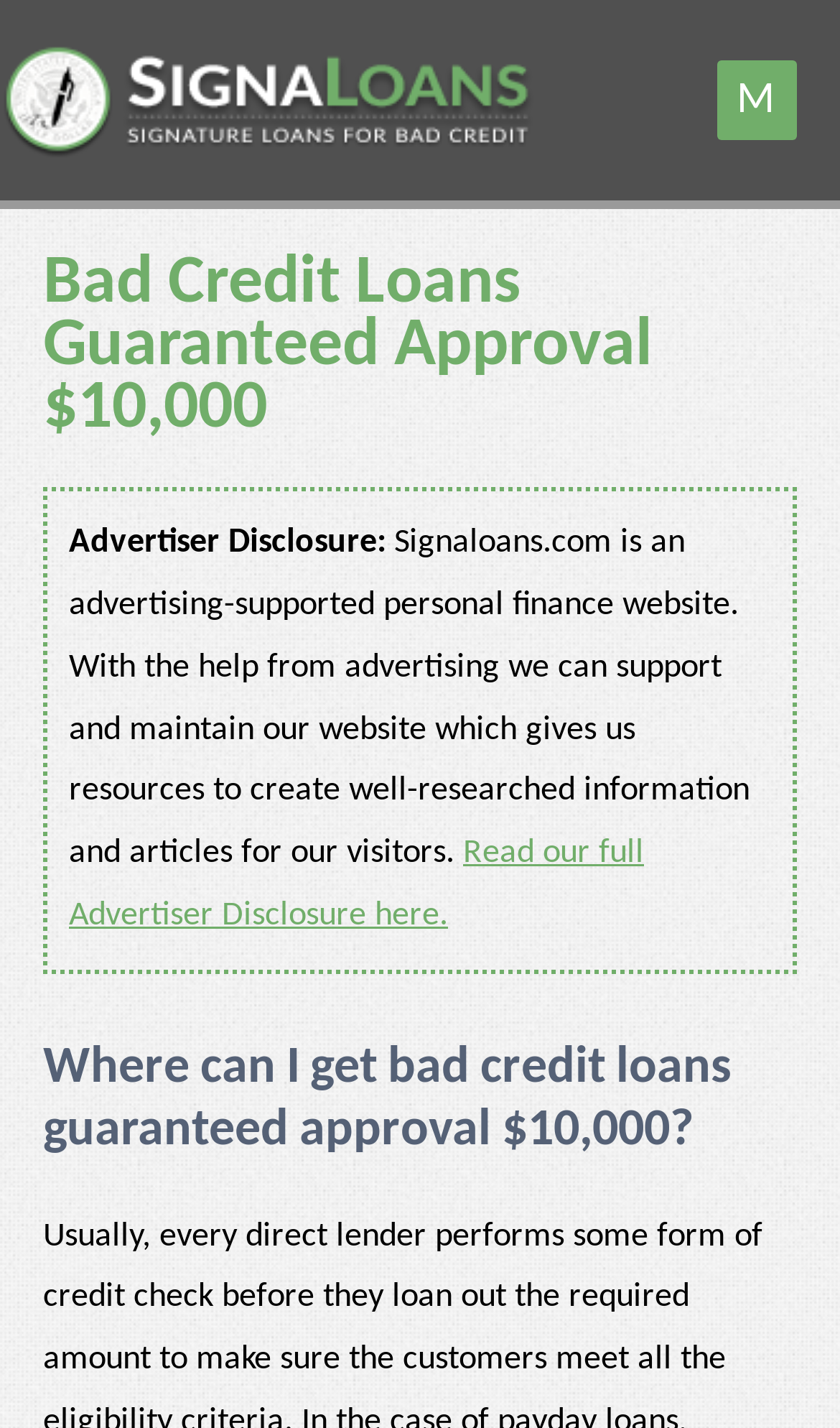Extract the primary heading text from the webpage.

Bad Credit Loans Guaranteed Approval $10,000